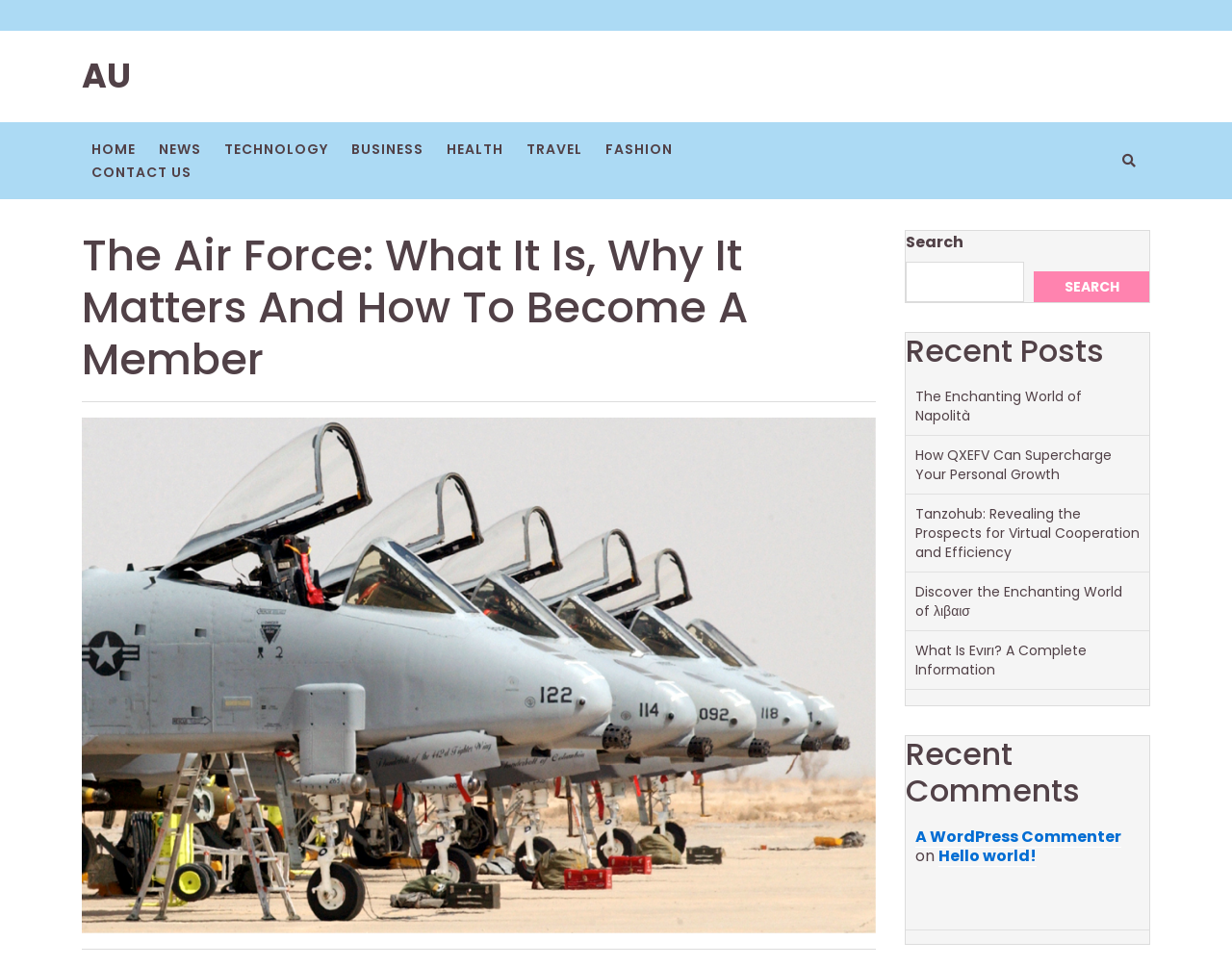Please locate the clickable area by providing the bounding box coordinates to follow this instruction: "Search for something".

[0.735, 0.27, 0.831, 0.312]